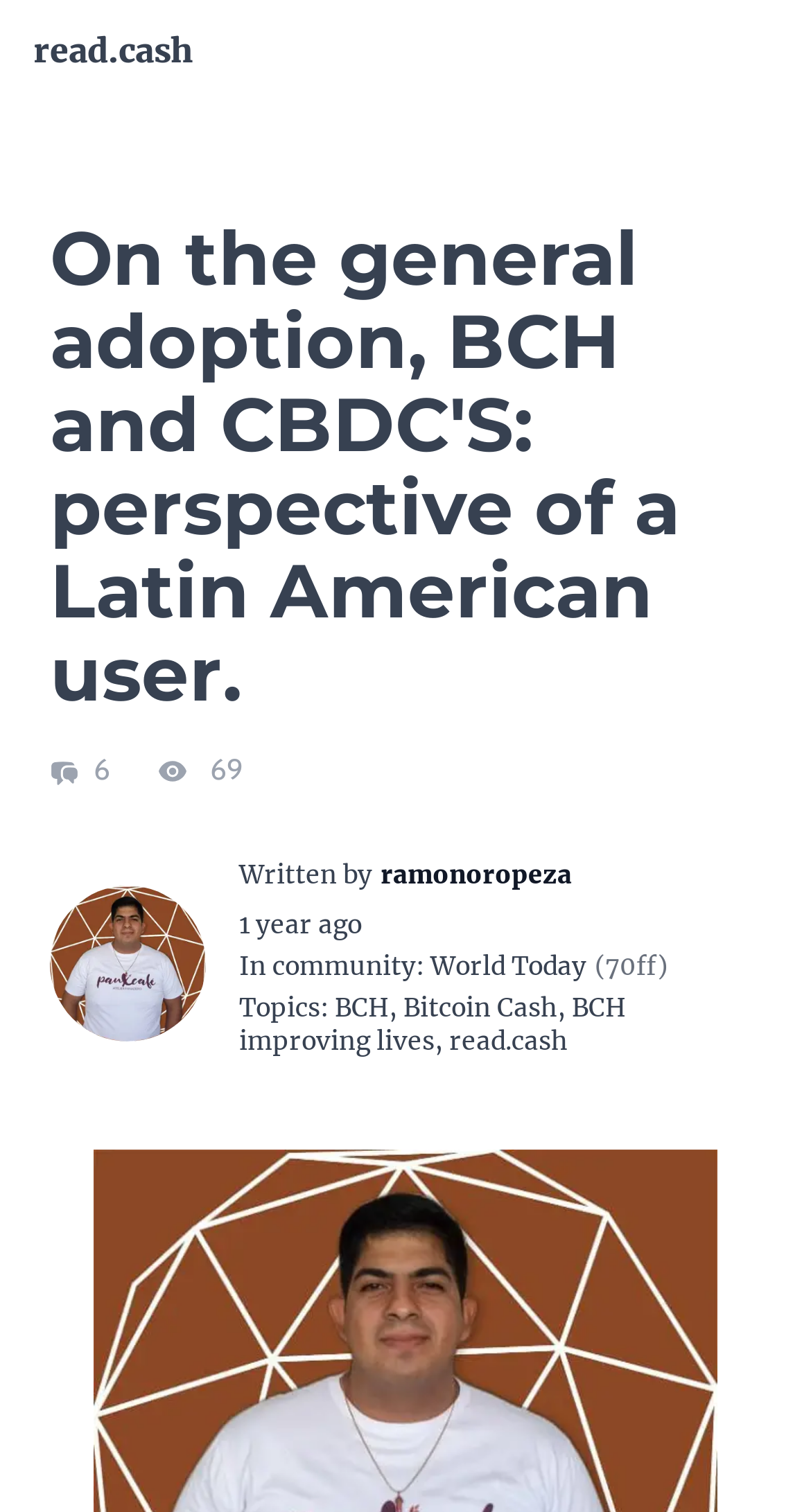Find the bounding box of the UI element described as follows: "Bitcoin Cash".

[0.497, 0.656, 0.687, 0.676]